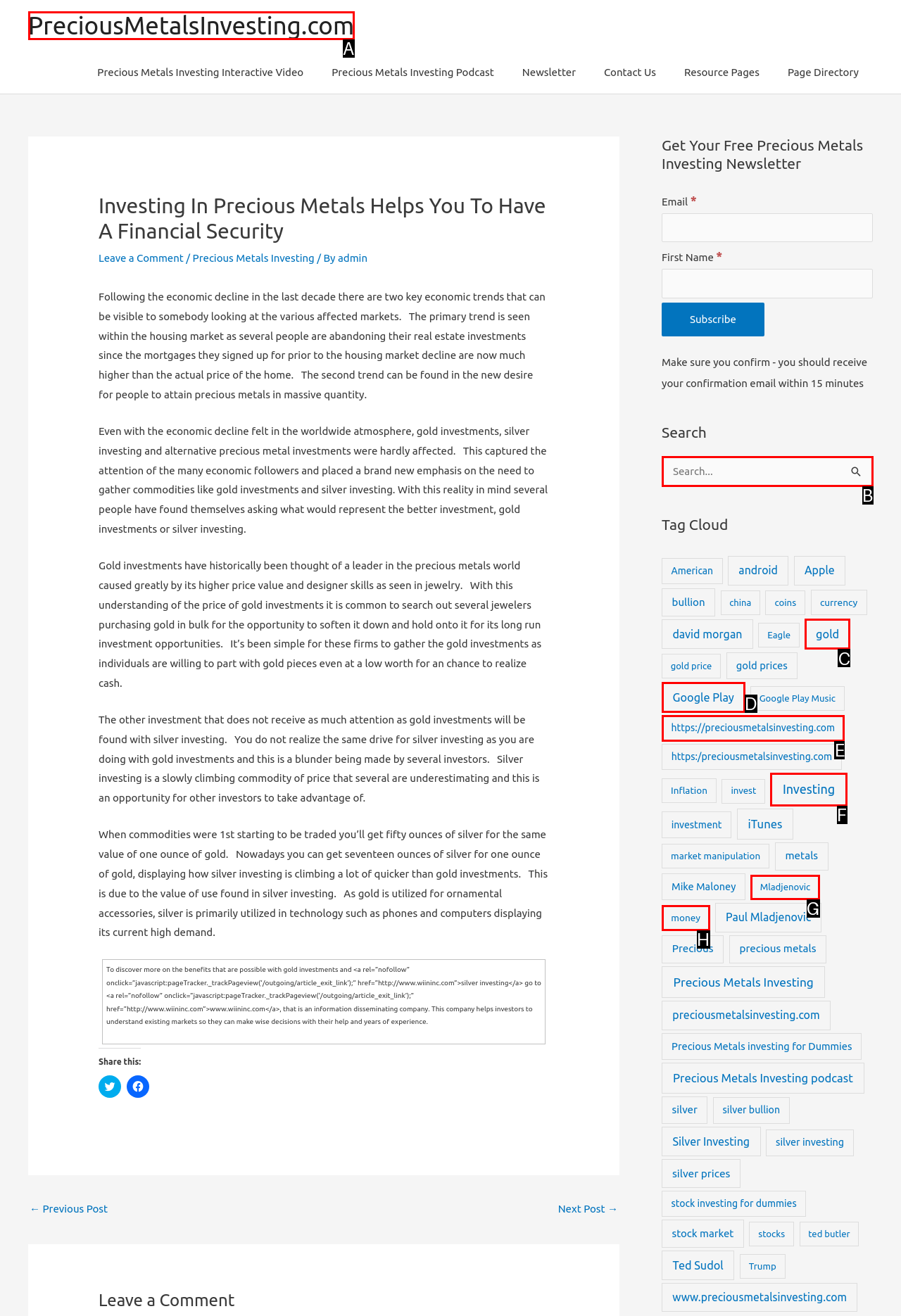Determine which option matches the description: Mladjenovic. Answer using the letter of the option.

G